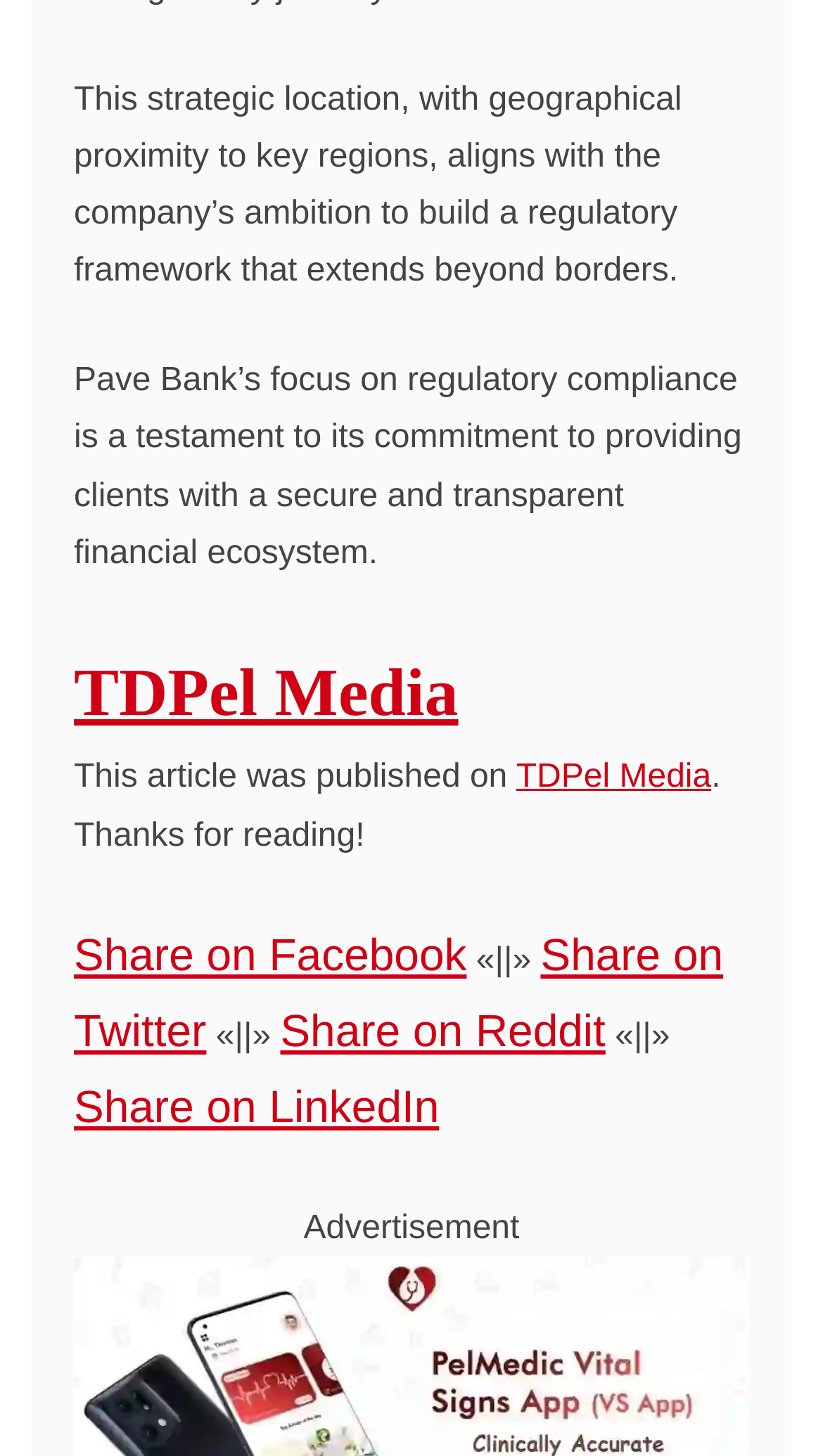What is the name of the media outlet?
Based on the image, answer the question with a single word or brief phrase.

TDPel Media